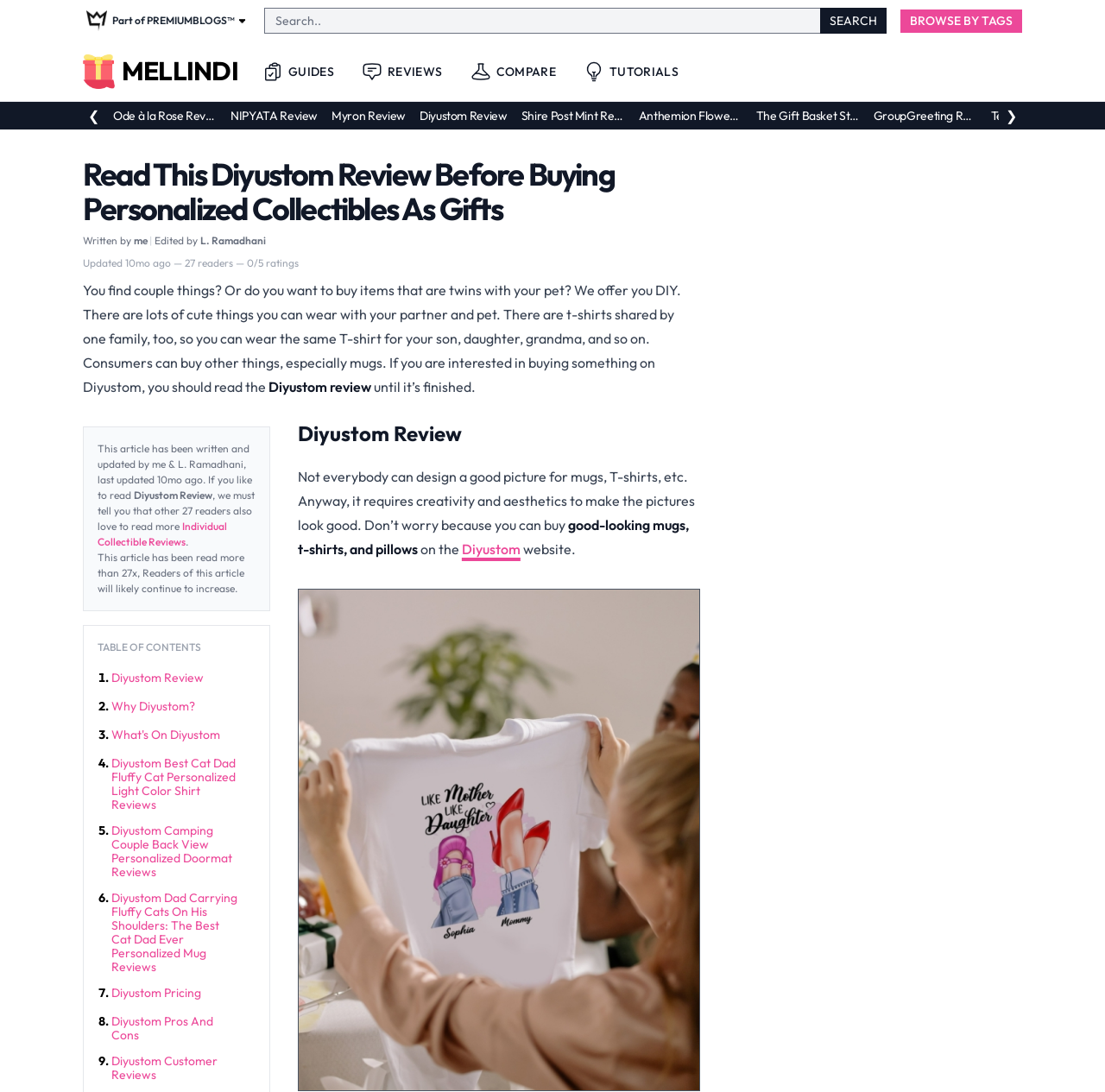What is the topic of the article?
Please use the image to deliver a detailed and complete answer.

I found the topic of the article by looking at the heading on the webpage that says 'Read This Diyustom Review Before Buying Personalized Collectibles As Gifts'.